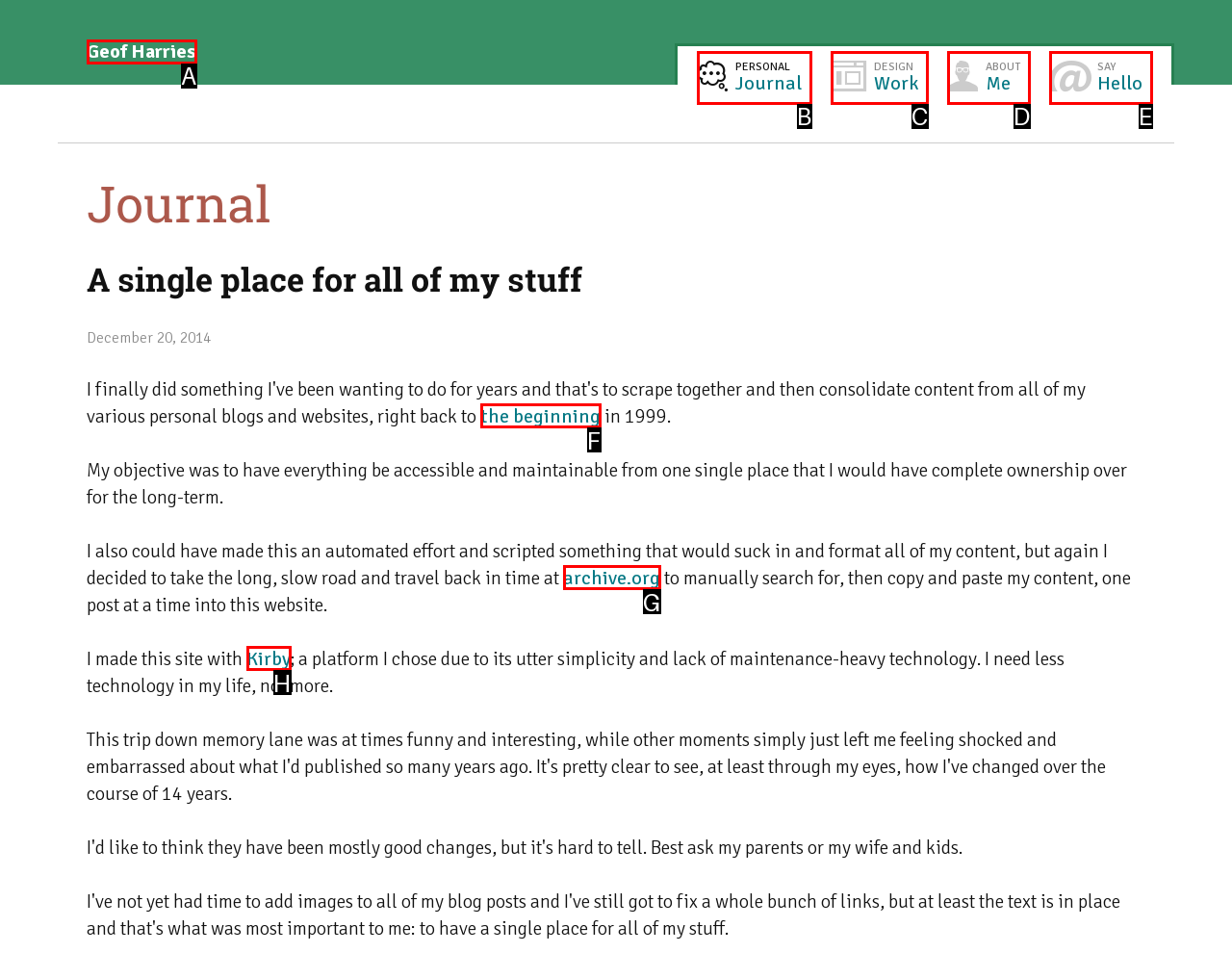Determine the UI element that matches the description: Design work
Answer with the letter from the given choices.

C